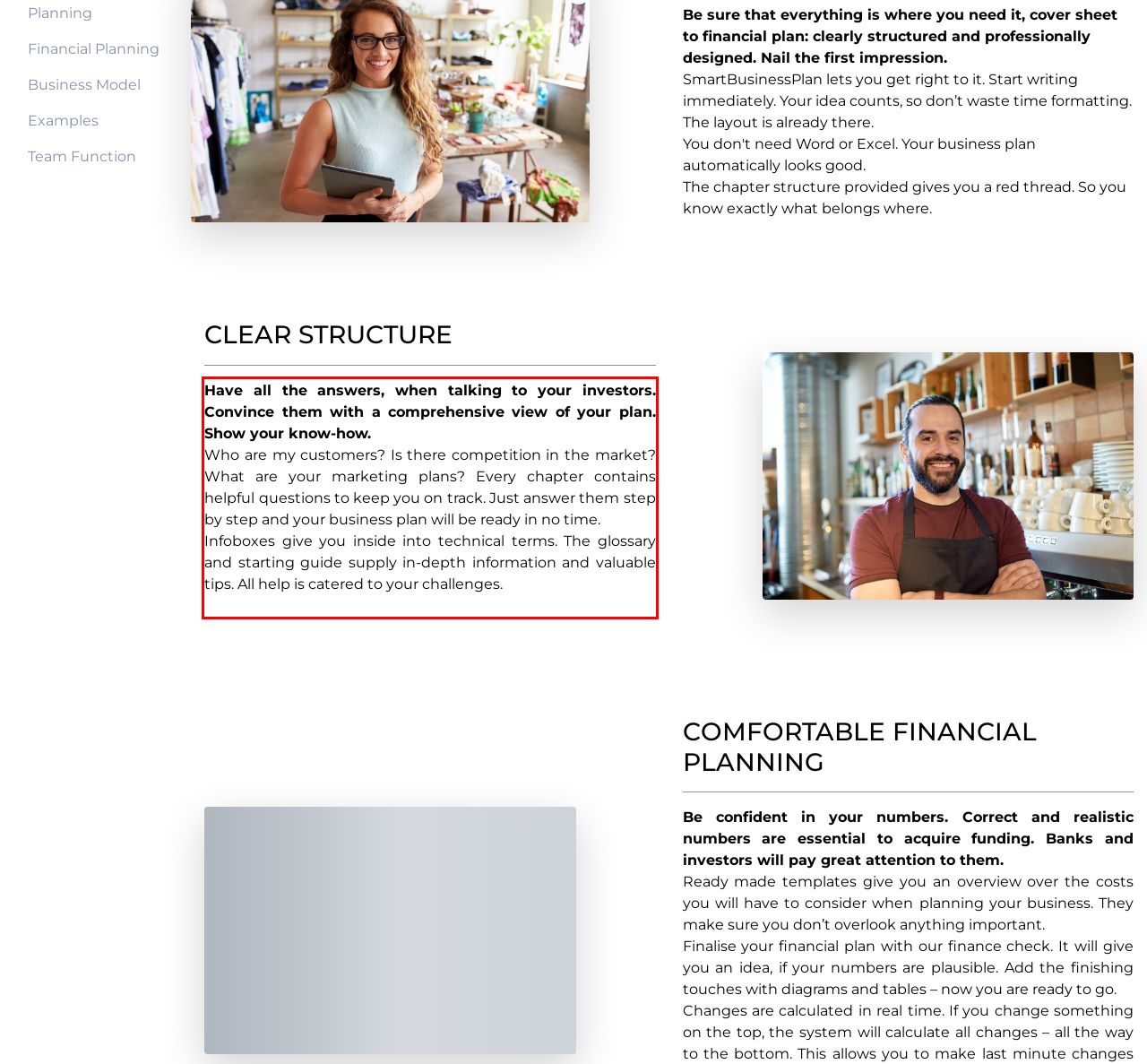Please examine the webpage screenshot and extract the text within the red bounding box using OCR.

Have all the answers, when talking to your investors. Convince them with a comprehensive view of your plan. Show your know-how. Who are my customers? Is there competition in the market? What are your marketing plans? Every chapter contains helpful questions to keep you on track. Just answer them step by step and your business plan will be ready in no time. Infoboxes give you inside into technical terms. The glossary and starting guide supply in-depth information and valuable tips. All help is catered to your challenges.